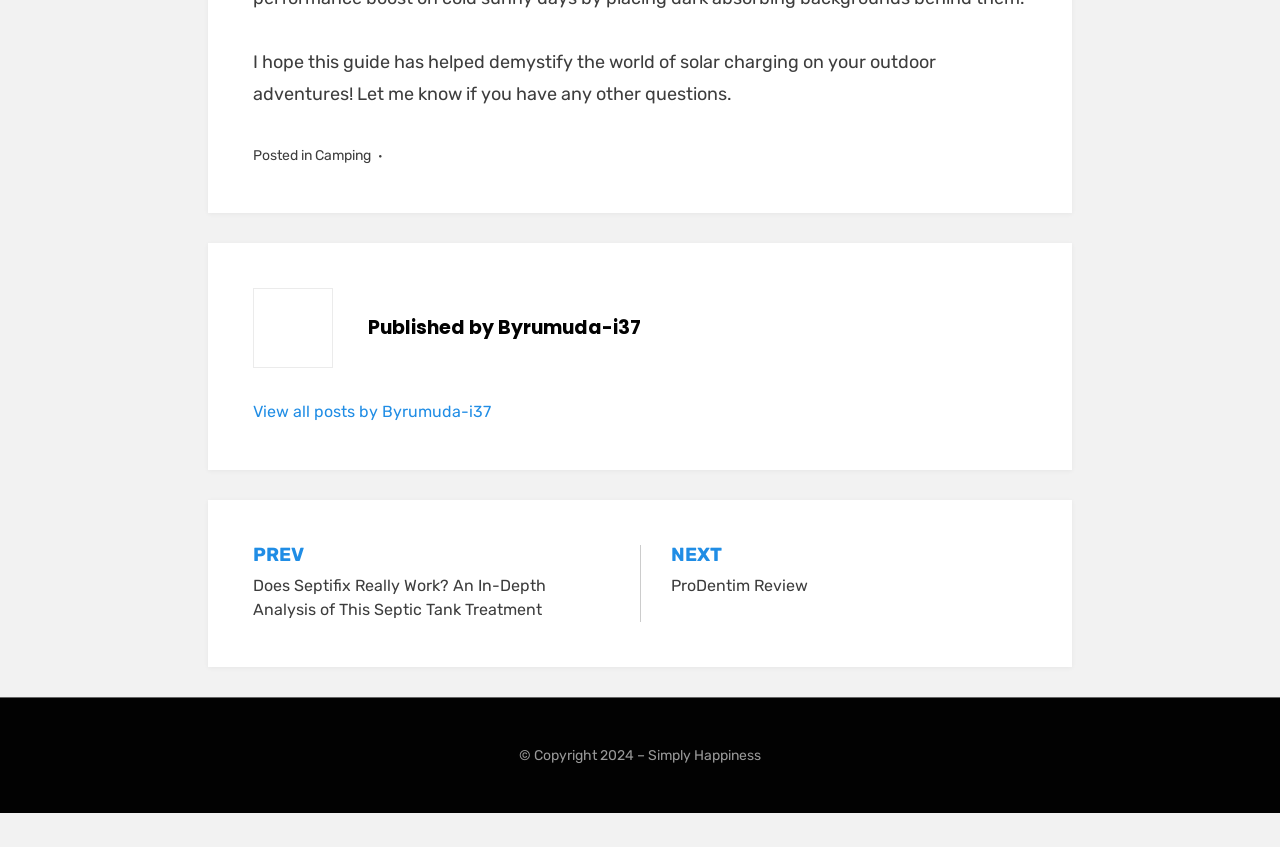Answer succinctly with a single word or phrase:
What is the platform that powers the website?

WordPress